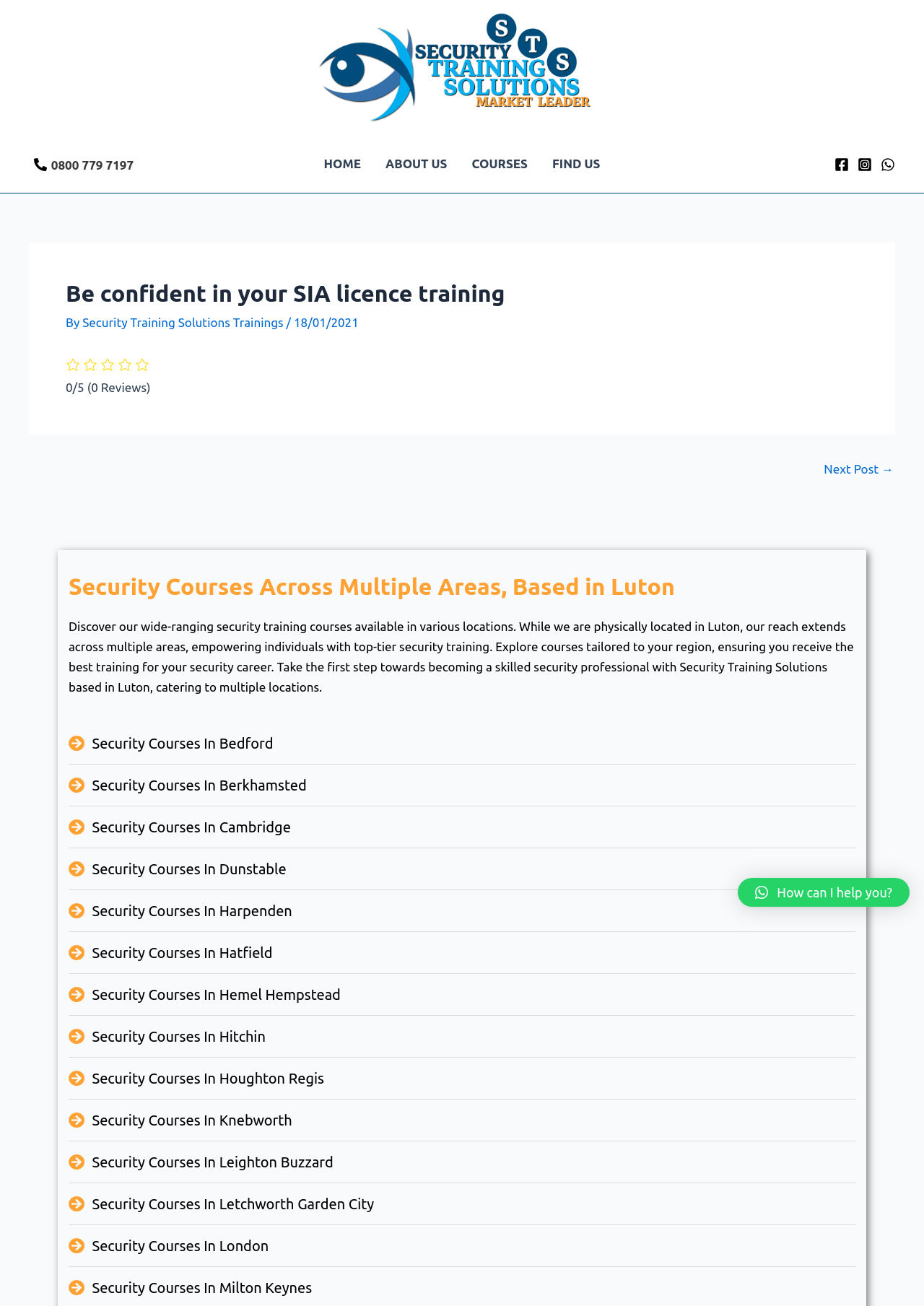Find the bounding box coordinates for the UI element that matches this description: "Read More".

None